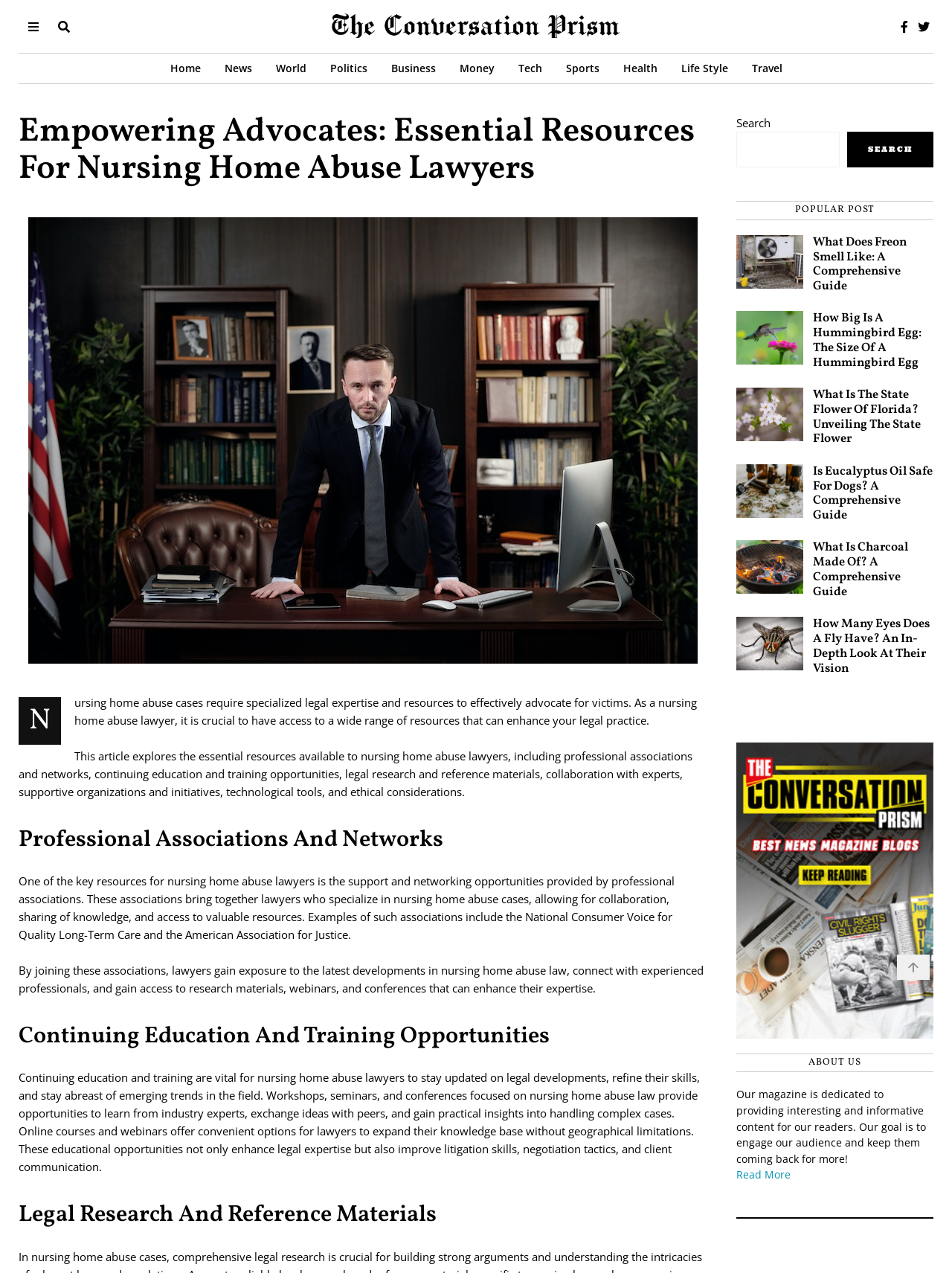Please mark the clickable region by giving the bounding box coordinates needed to complete this instruction: "Click the 'Home' link".

[0.168, 0.042, 0.221, 0.066]